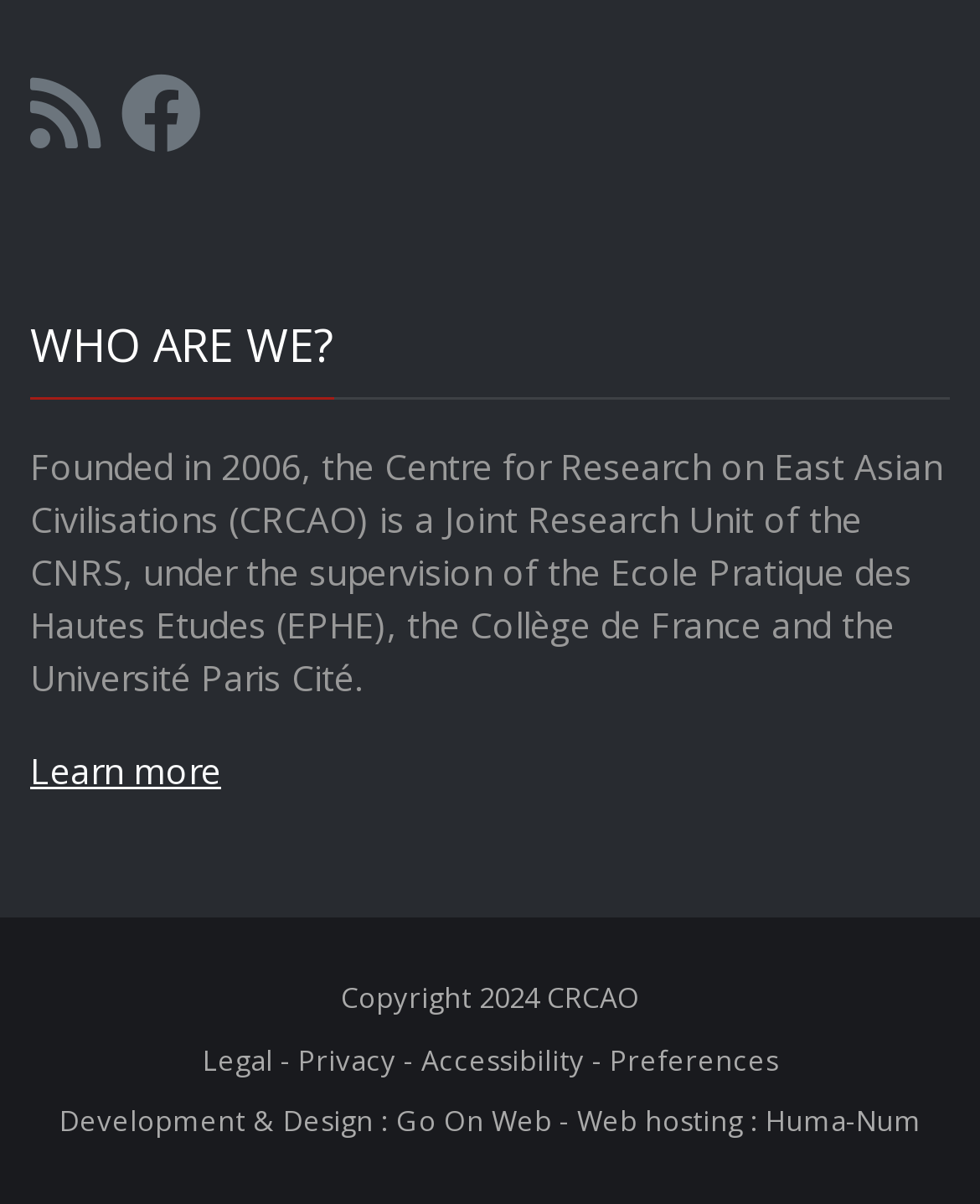Please determine the bounding box coordinates of the element's region to click for the following instruction: "Visit the CRCAO website".

[0.558, 0.812, 0.653, 0.844]